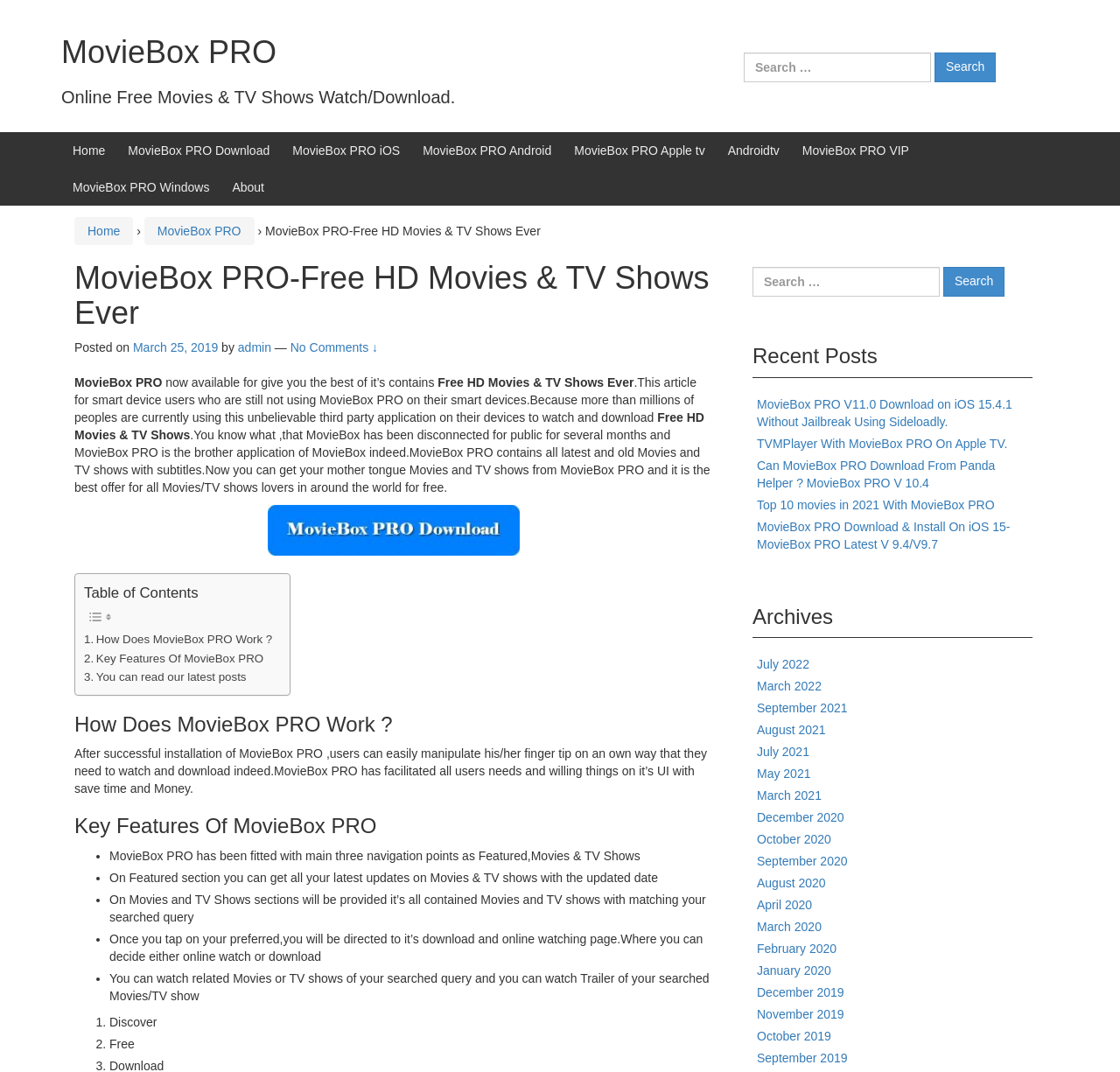Provide the bounding box coordinates of the UI element that matches the description: "Key Features Of MovieBox PRO".

[0.075, 0.605, 0.235, 0.623]